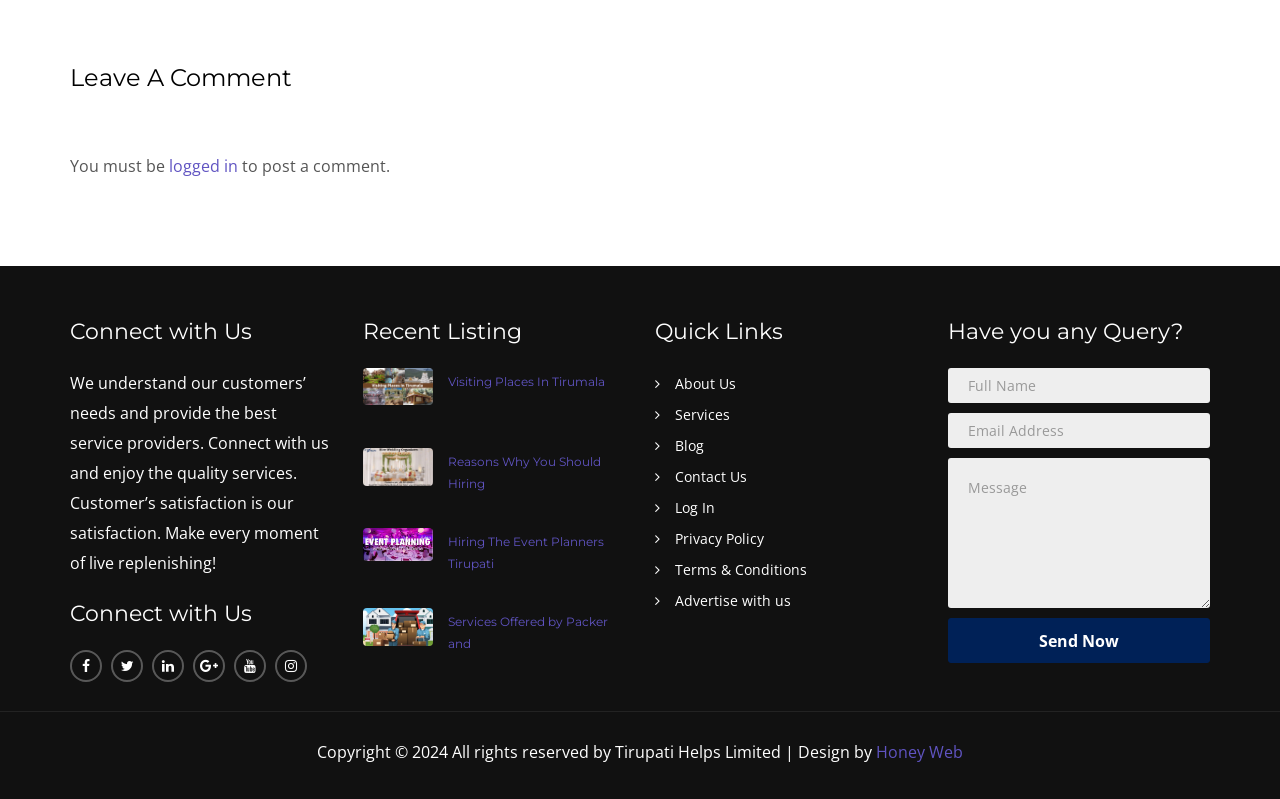Respond with a single word or phrase to the following question: What is the purpose of the 'Leave A Comment' section?

To post a comment